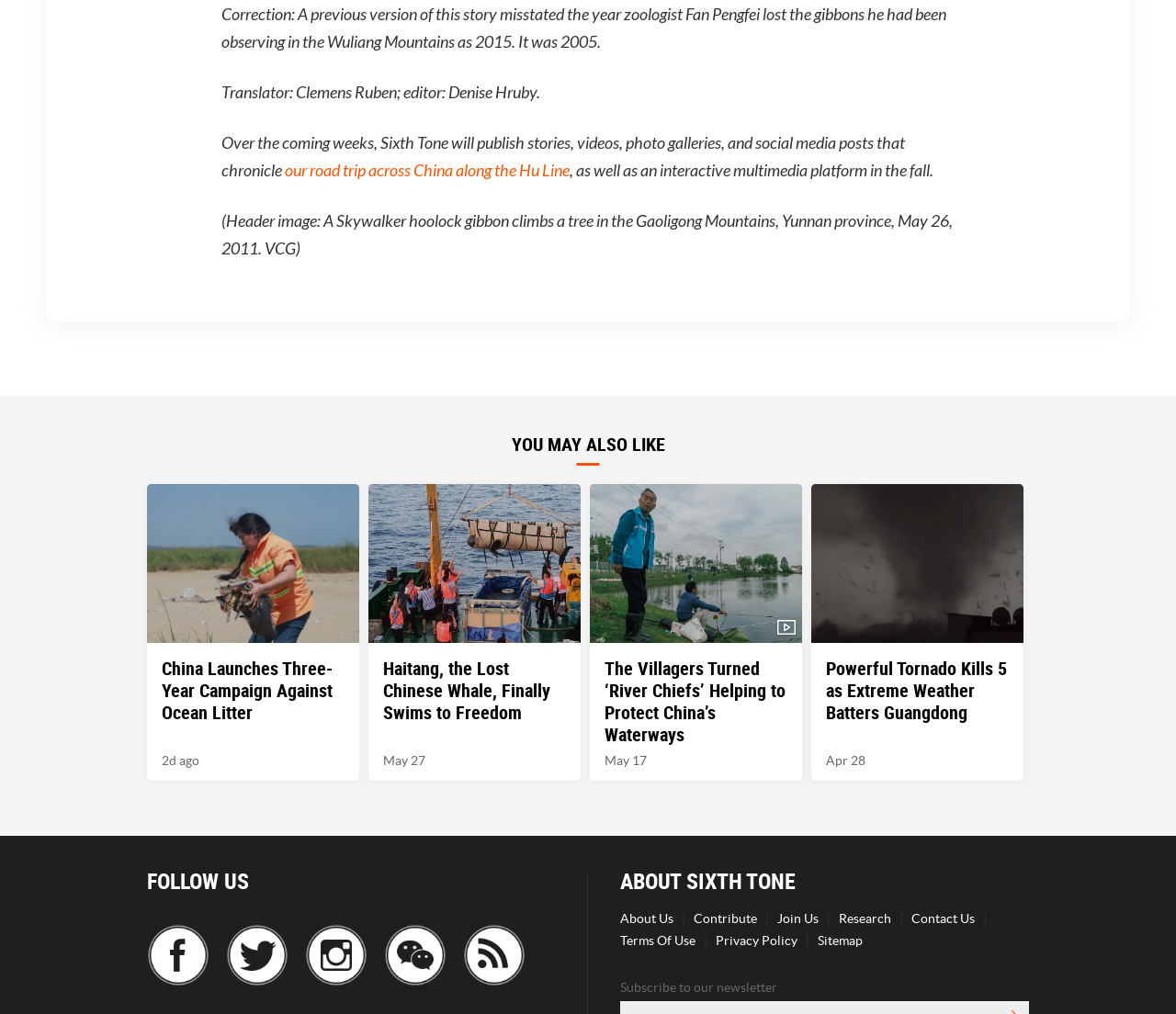Provide the bounding box for the UI element matching this description: "About Us".

[0.527, 0.898, 0.573, 0.913]